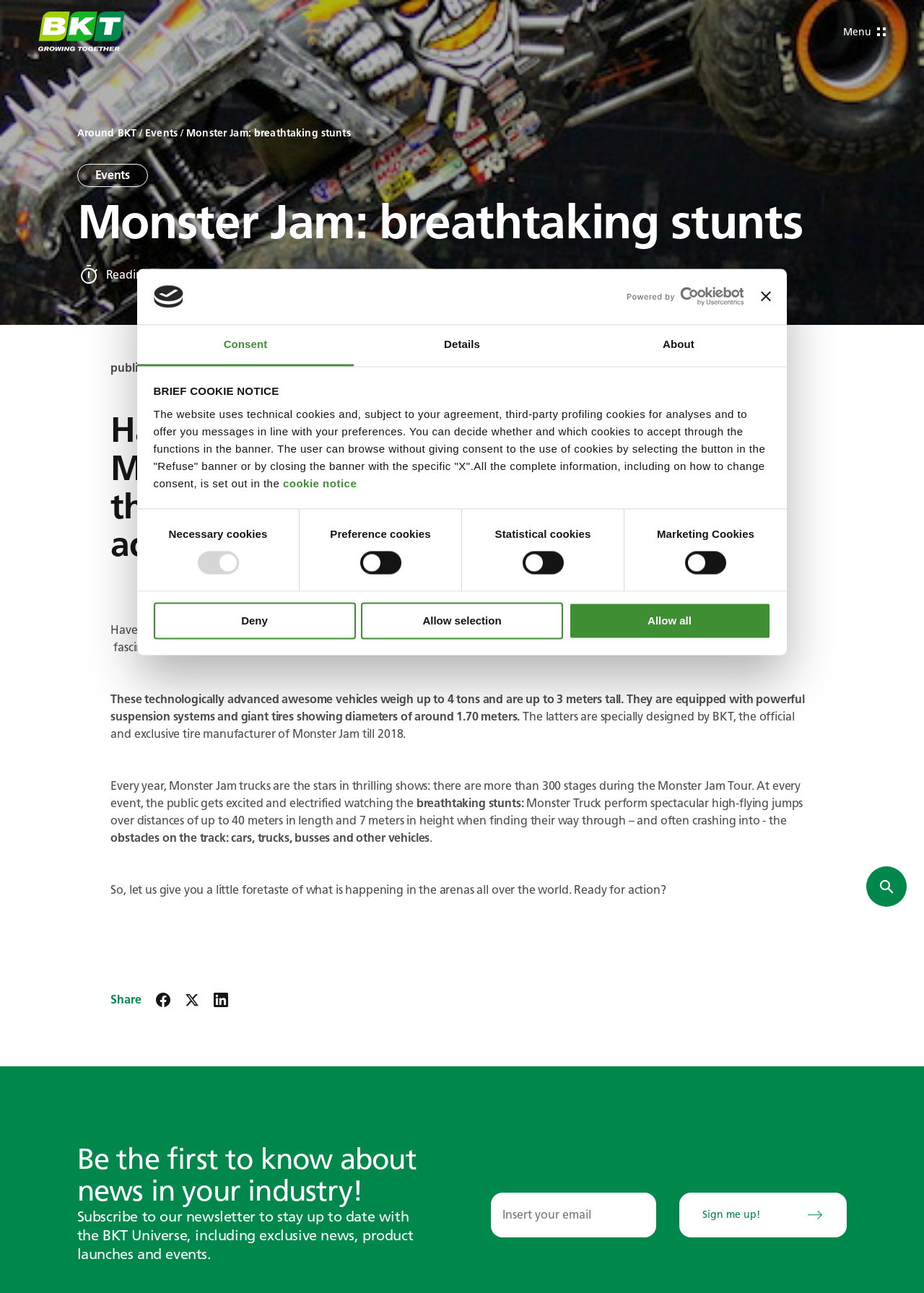Determine the bounding box coordinates for the area that needs to be clicked to fulfill this task: "Click the 'Allow selection' button". The coordinates must be given as four float numbers between 0 and 1, i.e., [left, top, right, bottom].

[0.391, 0.466, 0.609, 0.494]